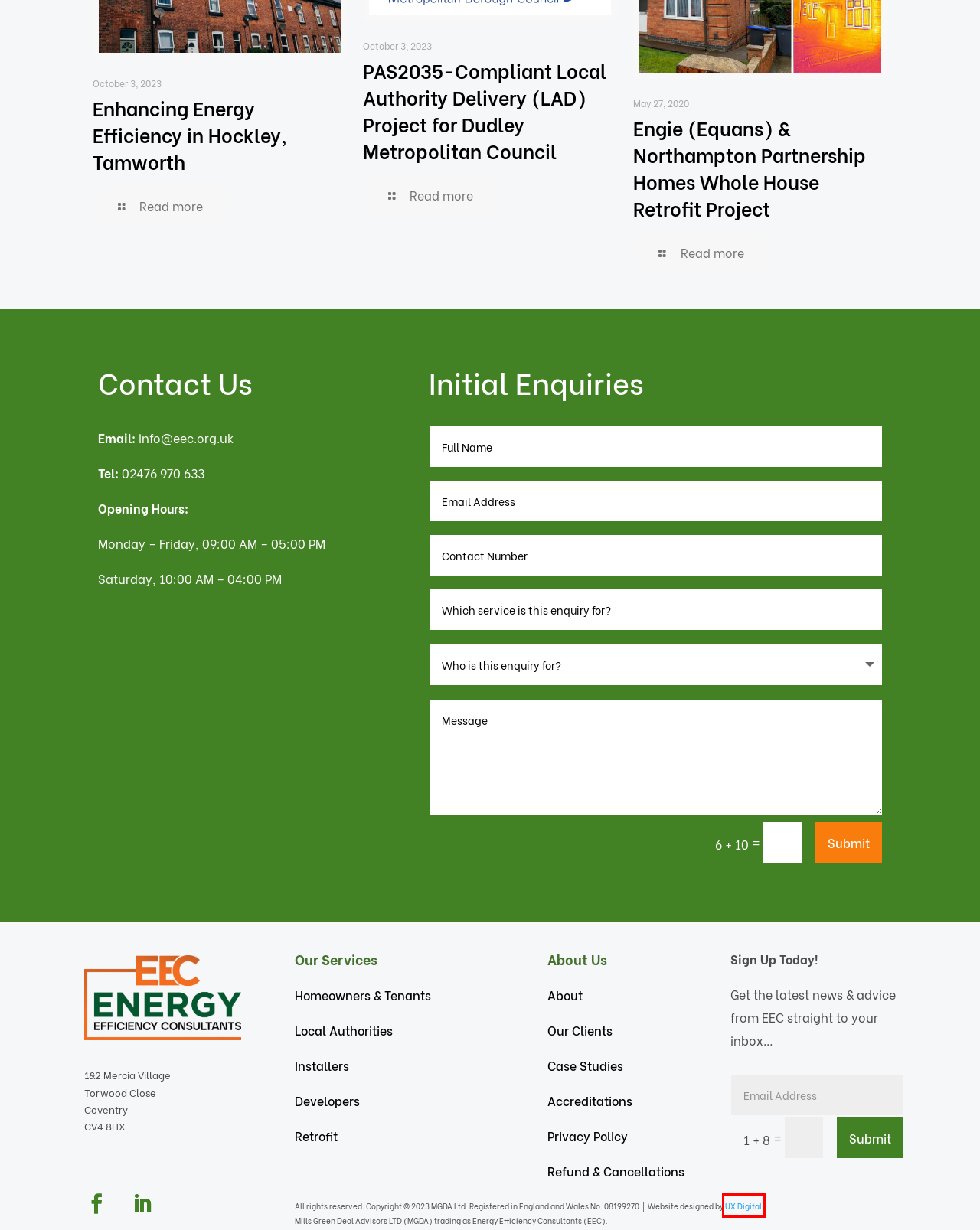You are given a screenshot of a webpage with a red rectangle bounding box. Choose the best webpage description that matches the new webpage after clicking the element in the bounding box. Here are the candidates:
A. Installers | TrustMark | PAS 2035 | EEC Energy Efficiency Consultants
B. Homeowners & Landlords | EEC Energy Efficiency Consultants | EPC
C. Privacy Policy | EEC Energy Efficiency Consultants
D. Engie (Equans) Energy Group | EEC Energy Efficiency Consultants
E. Developers | Full SAP EPC | EEC Energy Efficiency Consultants
F. Retrofit Services | PAS 2035 | EEC Energy Efficiency Consultants
G. Enhancing Energy Efficiency in Hockley, Tamworth
H. UX-Digital Marketing Agency

H